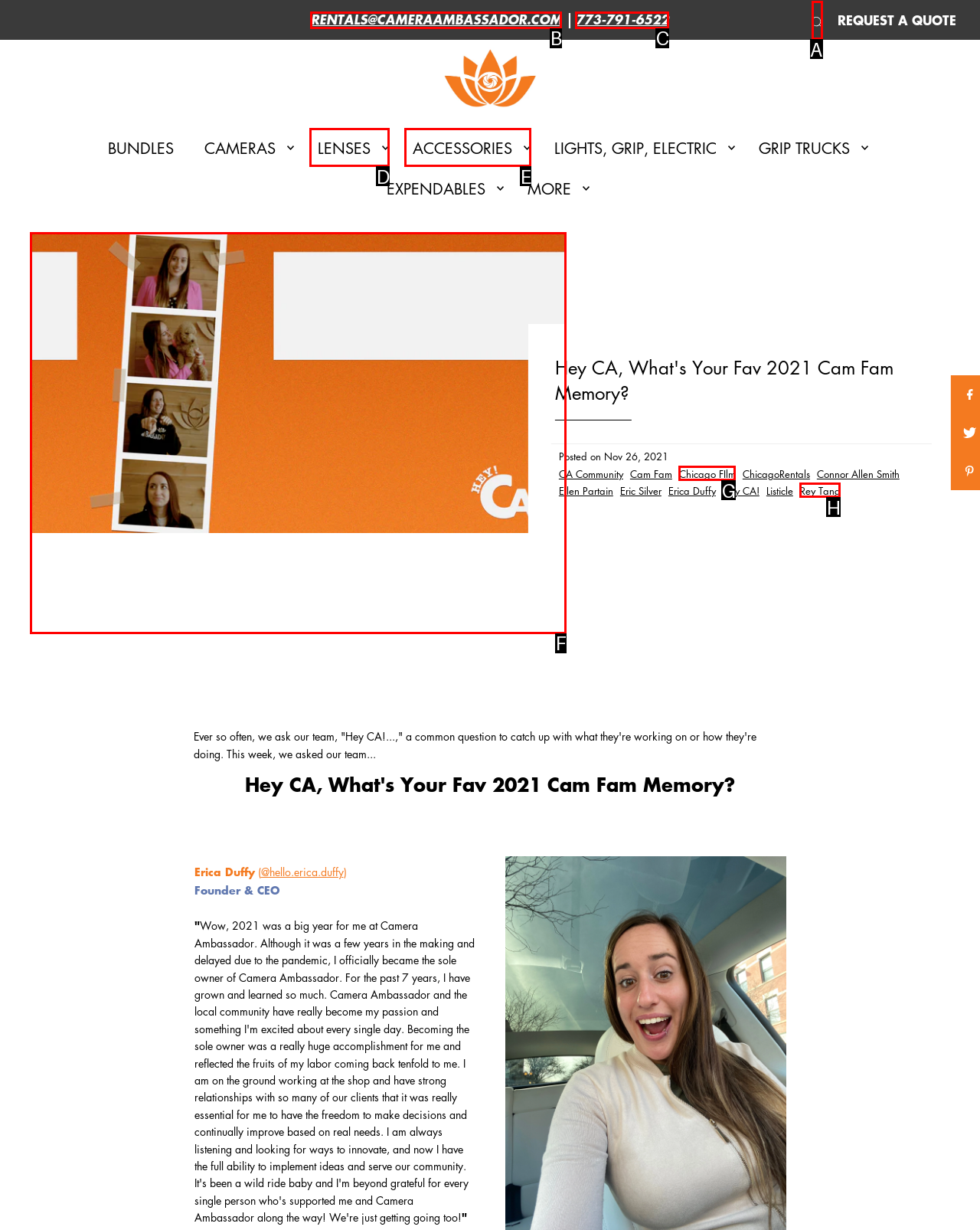Specify which UI element should be clicked to accomplish the task: View the 'Hey CA, What's Your Fav 2021 Cam Fam Memory?' article. Answer with the letter of the correct choice.

F